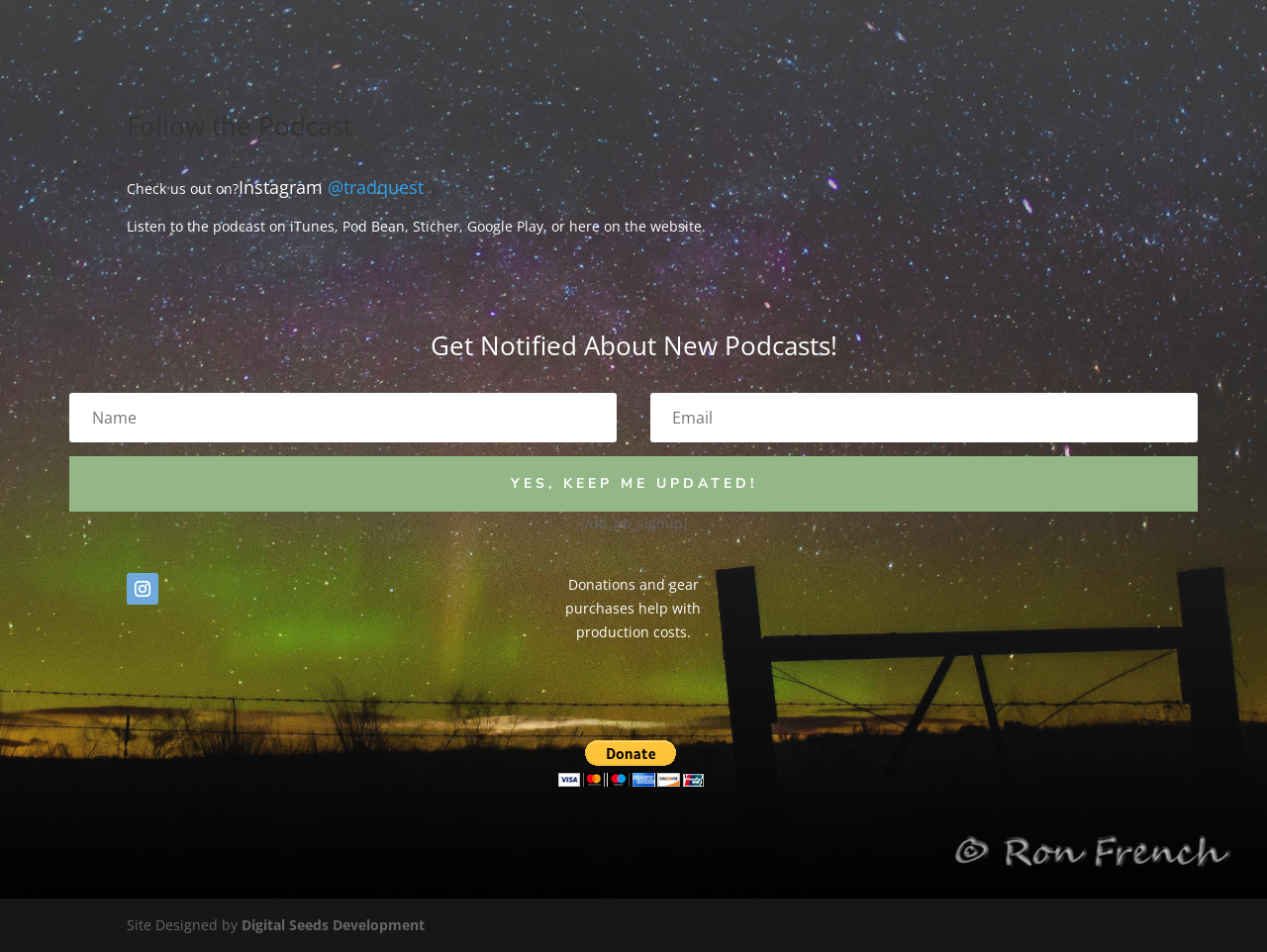Answer the question below using just one word or a short phrase: 
What social media platform is mentioned?

Instagram